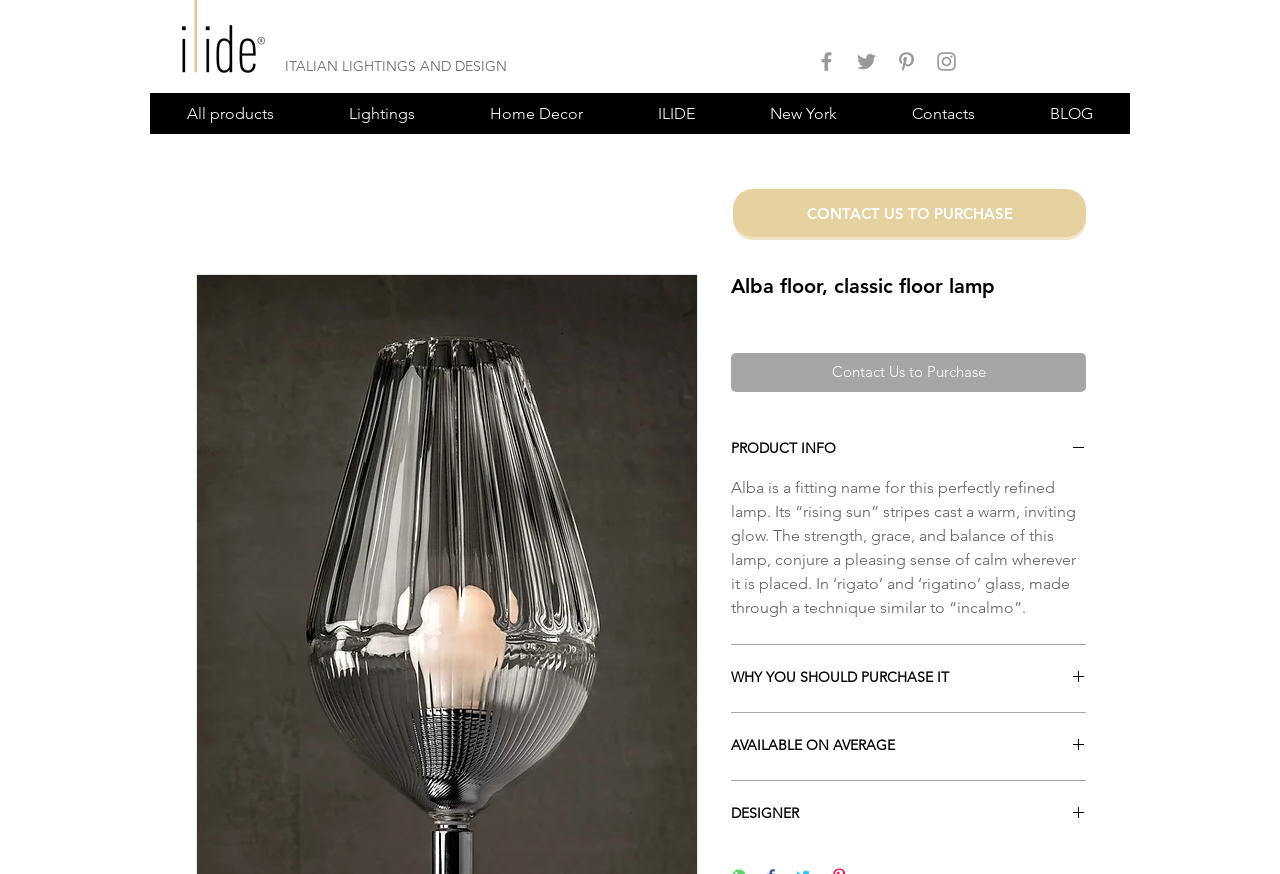What is the purpose of the 'CONTACT US TO PURCHASE' button?
Answer the question with as much detail as you can, using the image as a reference.

The 'CONTACT US TO PURCHASE' button is likely intended for users to contact the seller or manufacturer to purchase the ALBA FLOOR lamp, as it is a call-to-action button located on the product page.